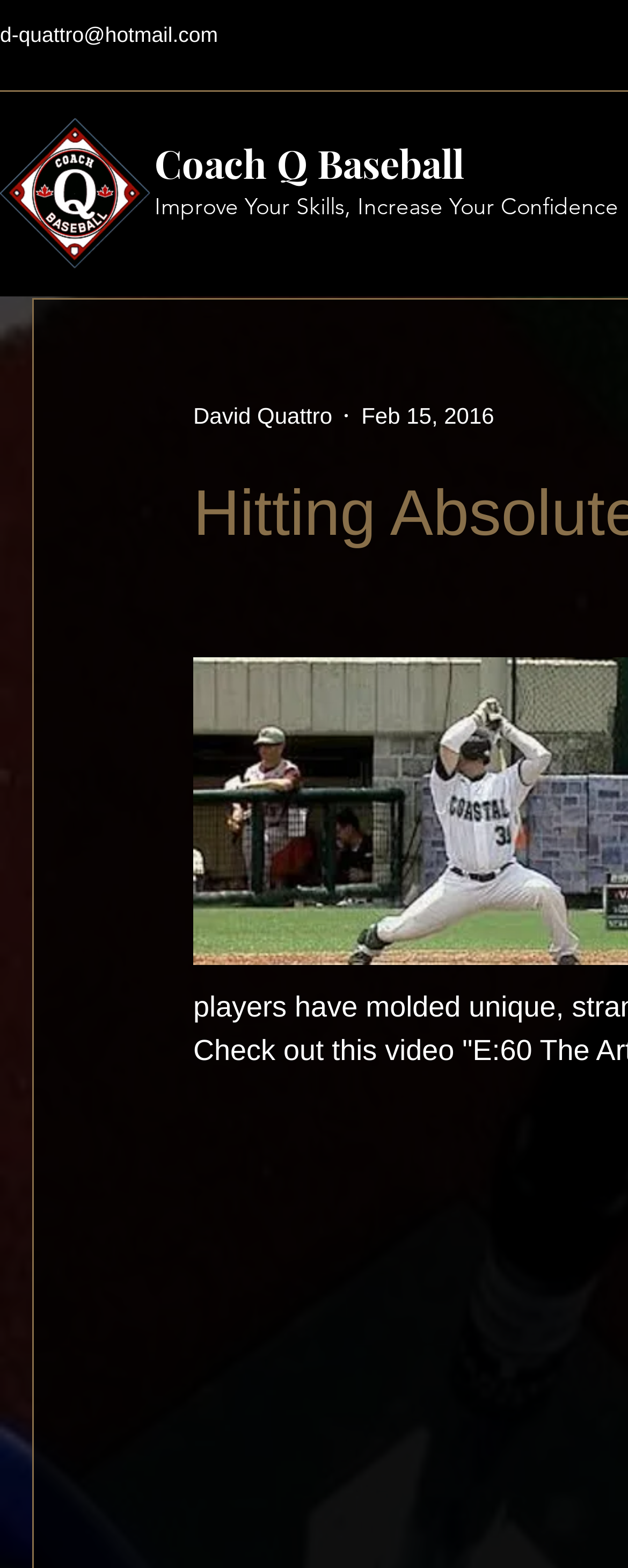Give a short answer using one word or phrase for the question:
What is the date of the content?

Feb 15, 2016